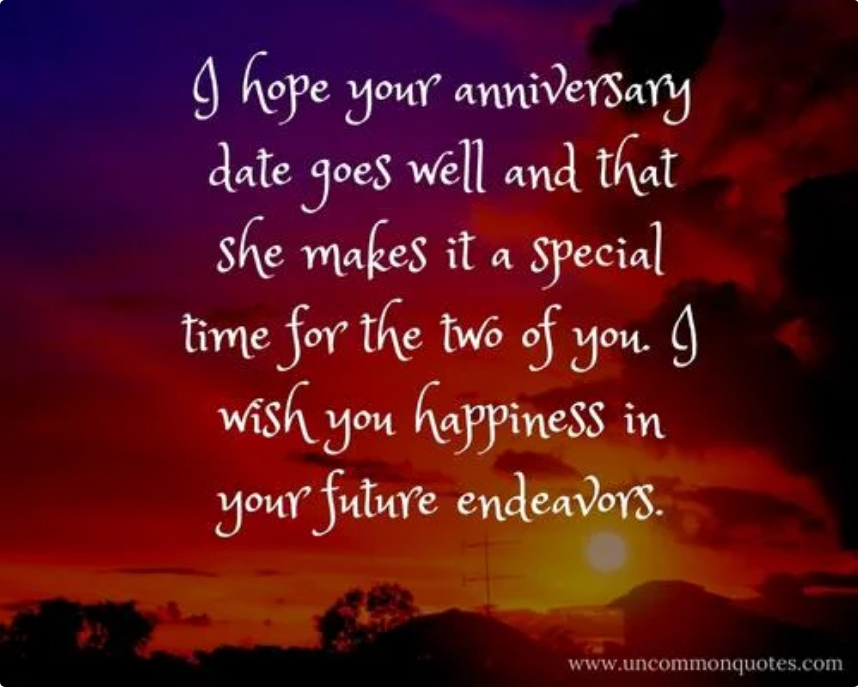From the details in the image, provide a thorough response to the question: What colors are present in the sunset?

The caption describes the background of the image as a 'stunning sunset, with vibrant hues of purple, orange, and yellow', which suggests that these three colors are present in the sunset.